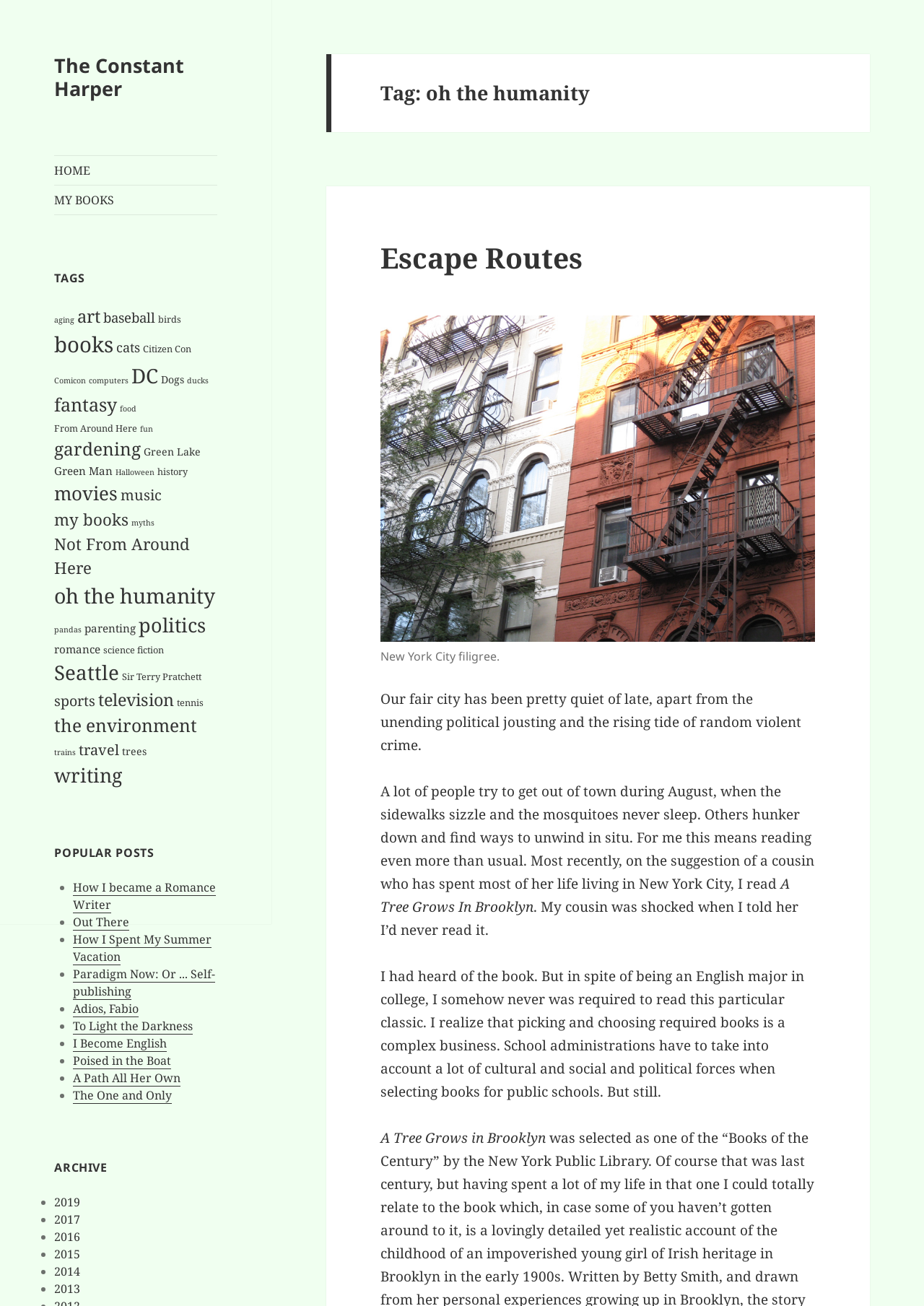Identify the bounding box coordinates of the element to click to follow this instruction: 'Click on the 'HOME' link'. Ensure the coordinates are four float values between 0 and 1, provided as [left, top, right, bottom].

[0.059, 0.119, 0.235, 0.141]